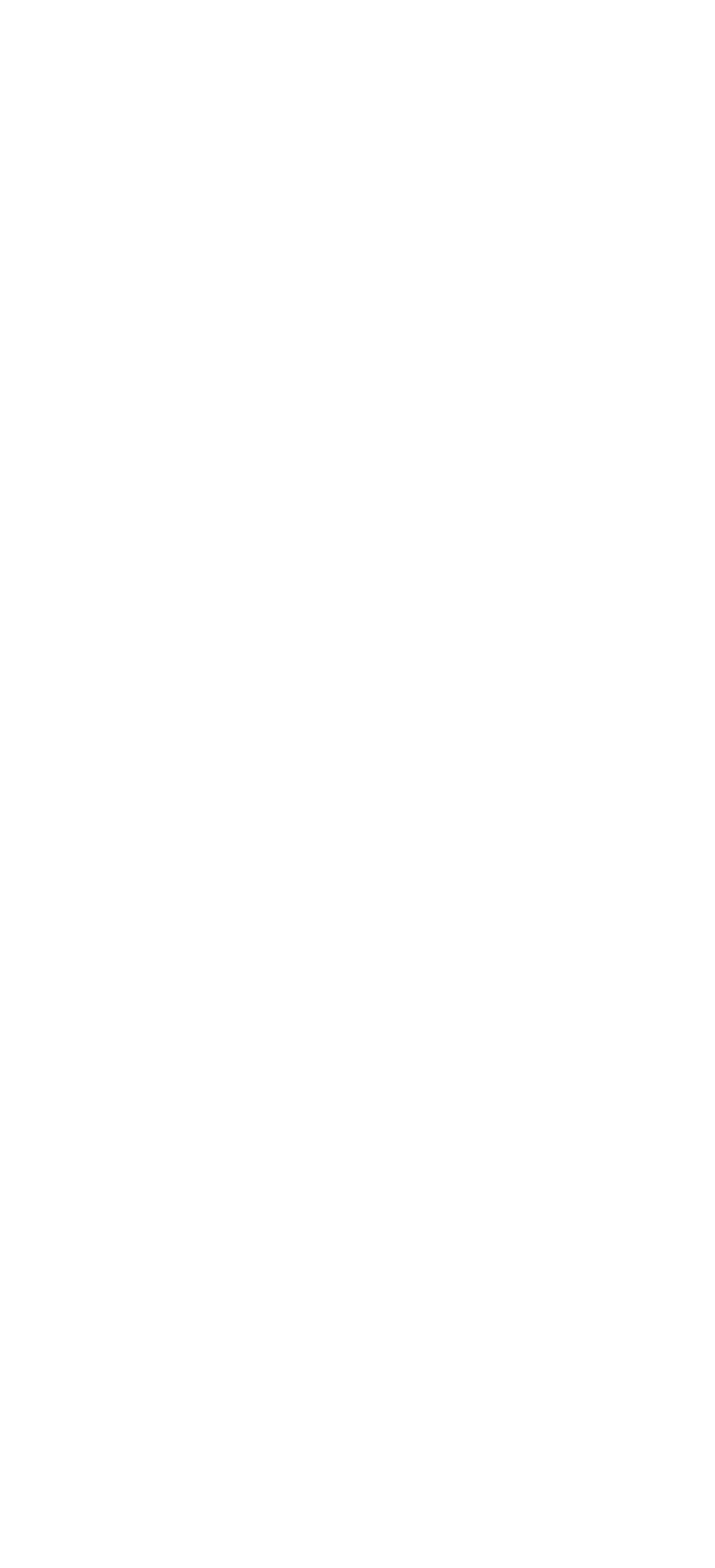What is the second link under the 'RESOURCES' category?
Identify the answer in the screenshot and reply with a single word or phrase.

Perioperative